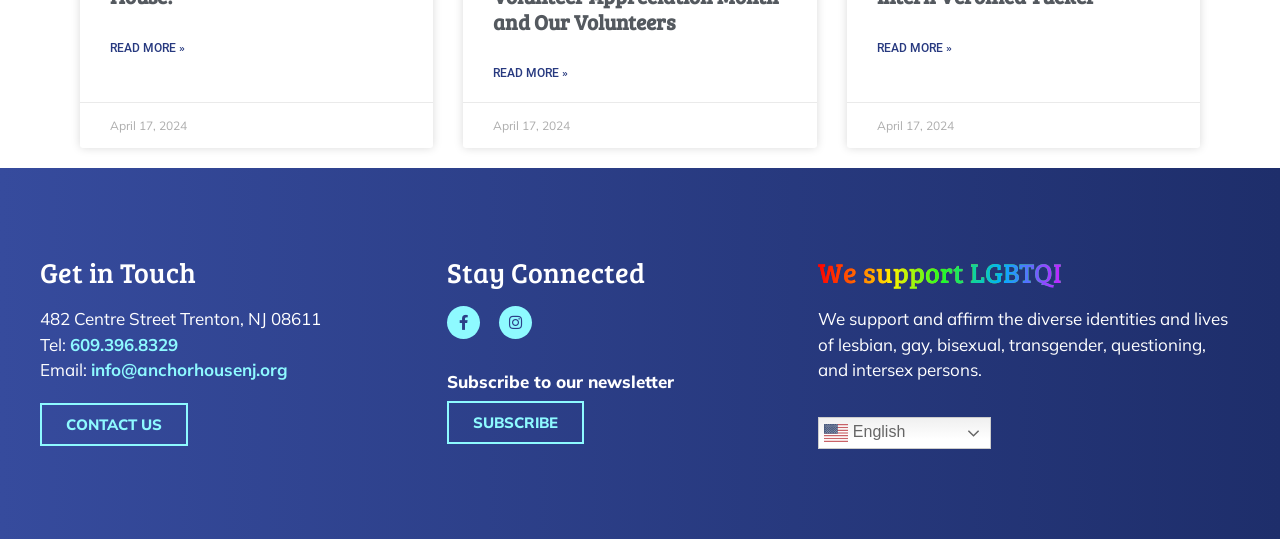Carefully examine the image and provide an in-depth answer to the question: How many links are there to read more?

I counted the number of links with the text 'READ MORE »' which are 3, indicating that there are 3 articles or news to read more about.